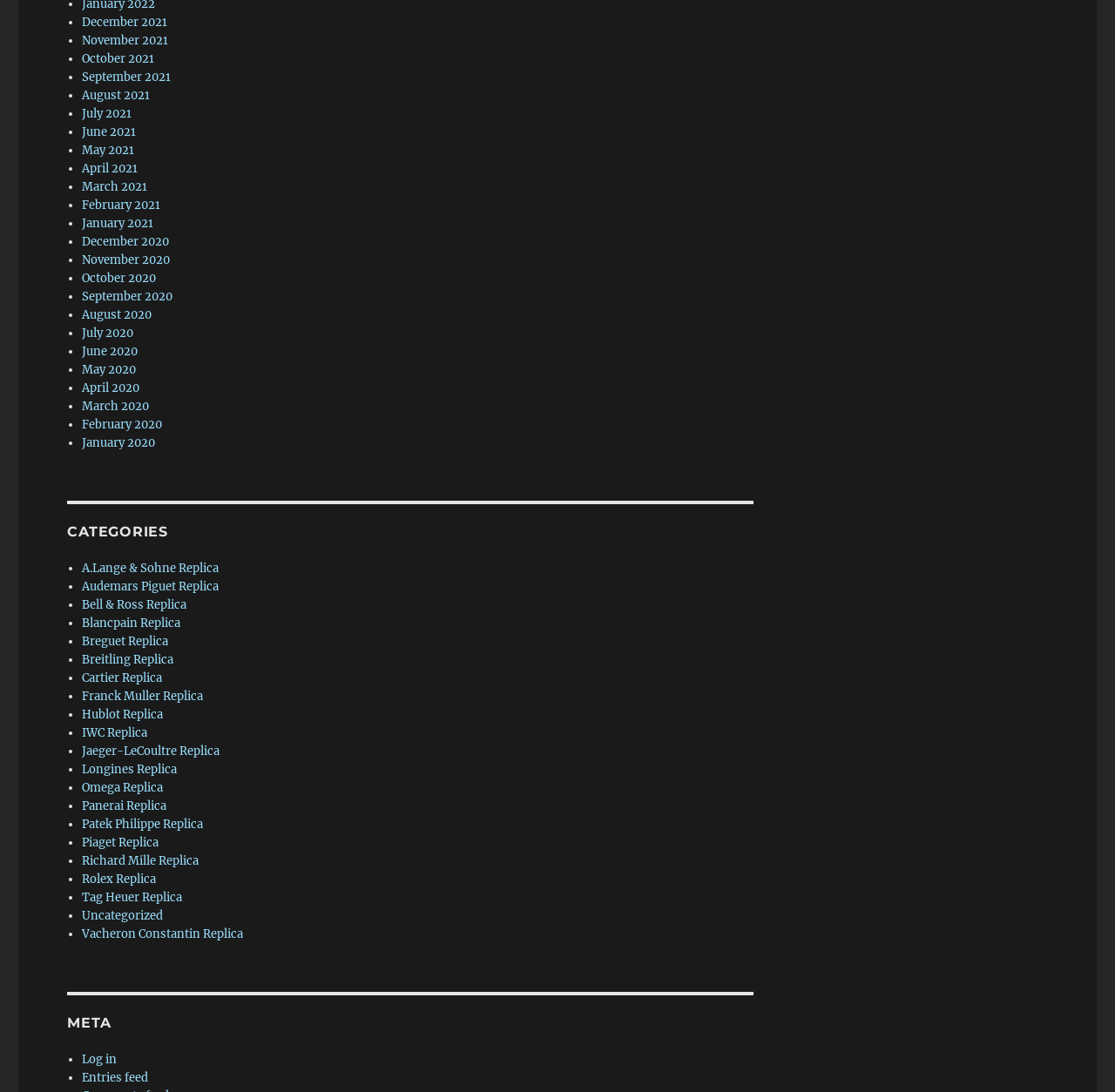Identify the bounding box of the HTML element described here: "Uncategorized". Provide the coordinates as four float numbers between 0 and 1: [left, top, right, bottom].

[0.073, 0.831, 0.146, 0.845]